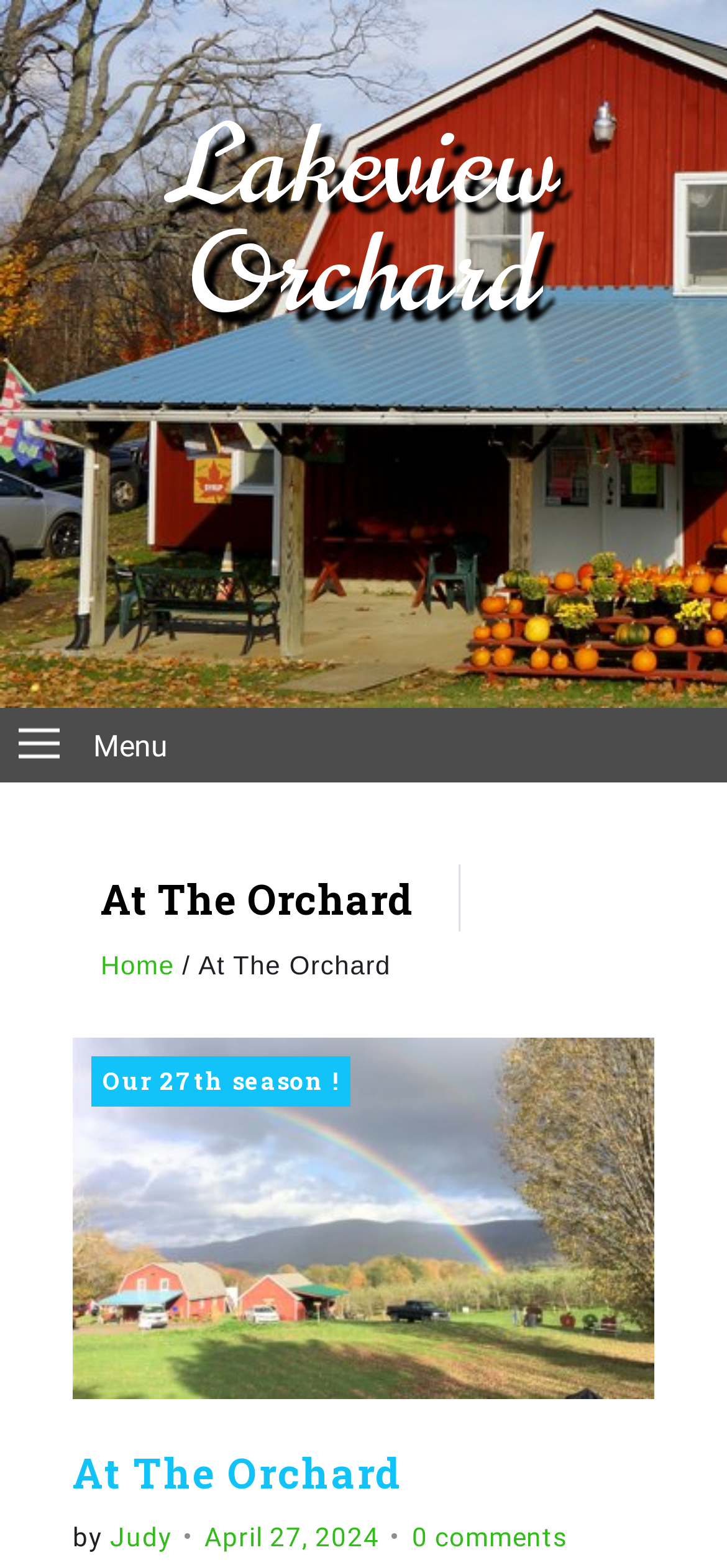What is the date of the latest article?
By examining the image, provide a one-word or phrase answer.

April 27, 2024